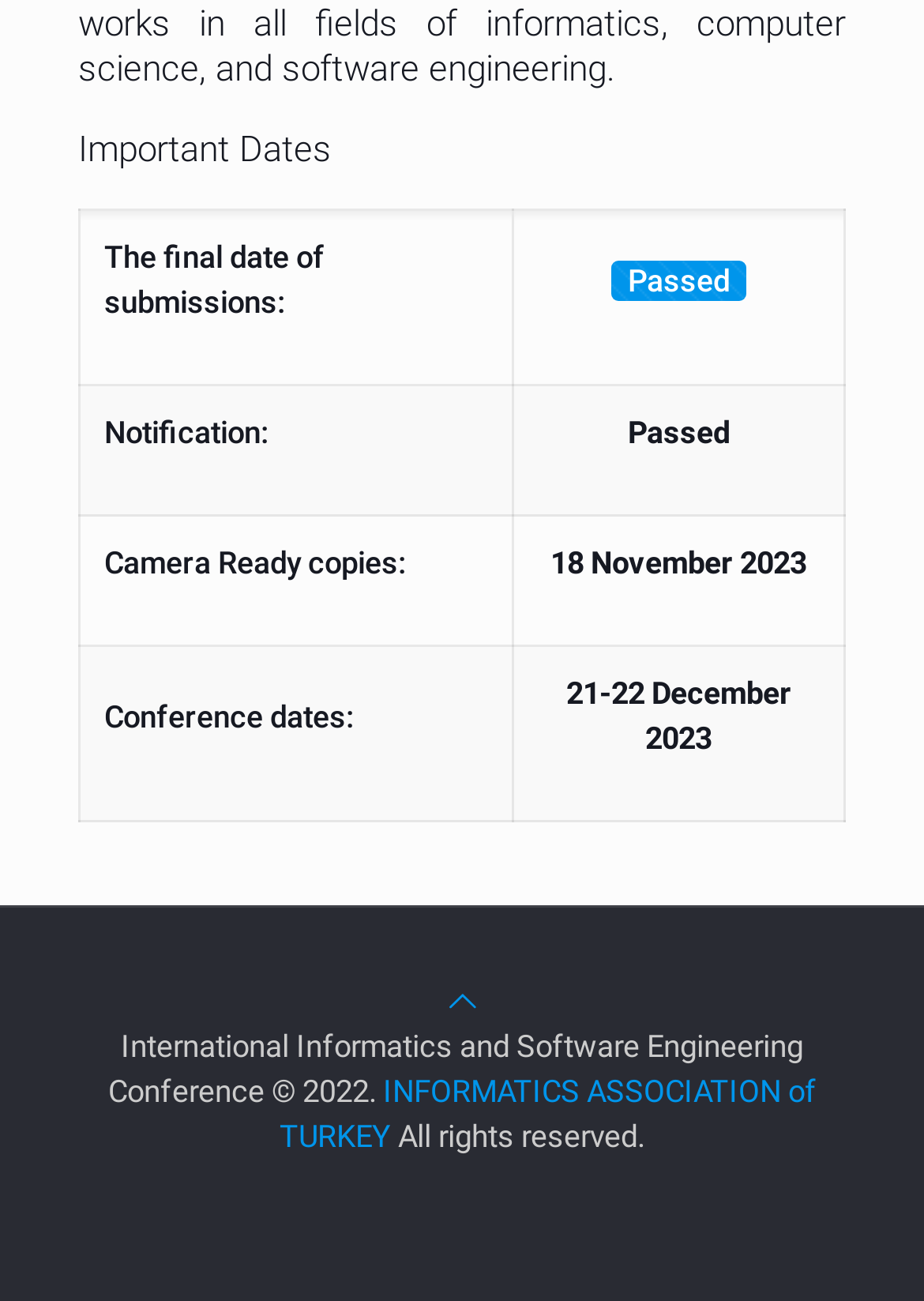Provide a thorough and detailed response to the question by examining the image: 
When are the camera ready copies due?

The answer can be found in the table under the 'Important Dates' heading, where the 'Camera Ready copies:' column has a value of '18 November 2023'.